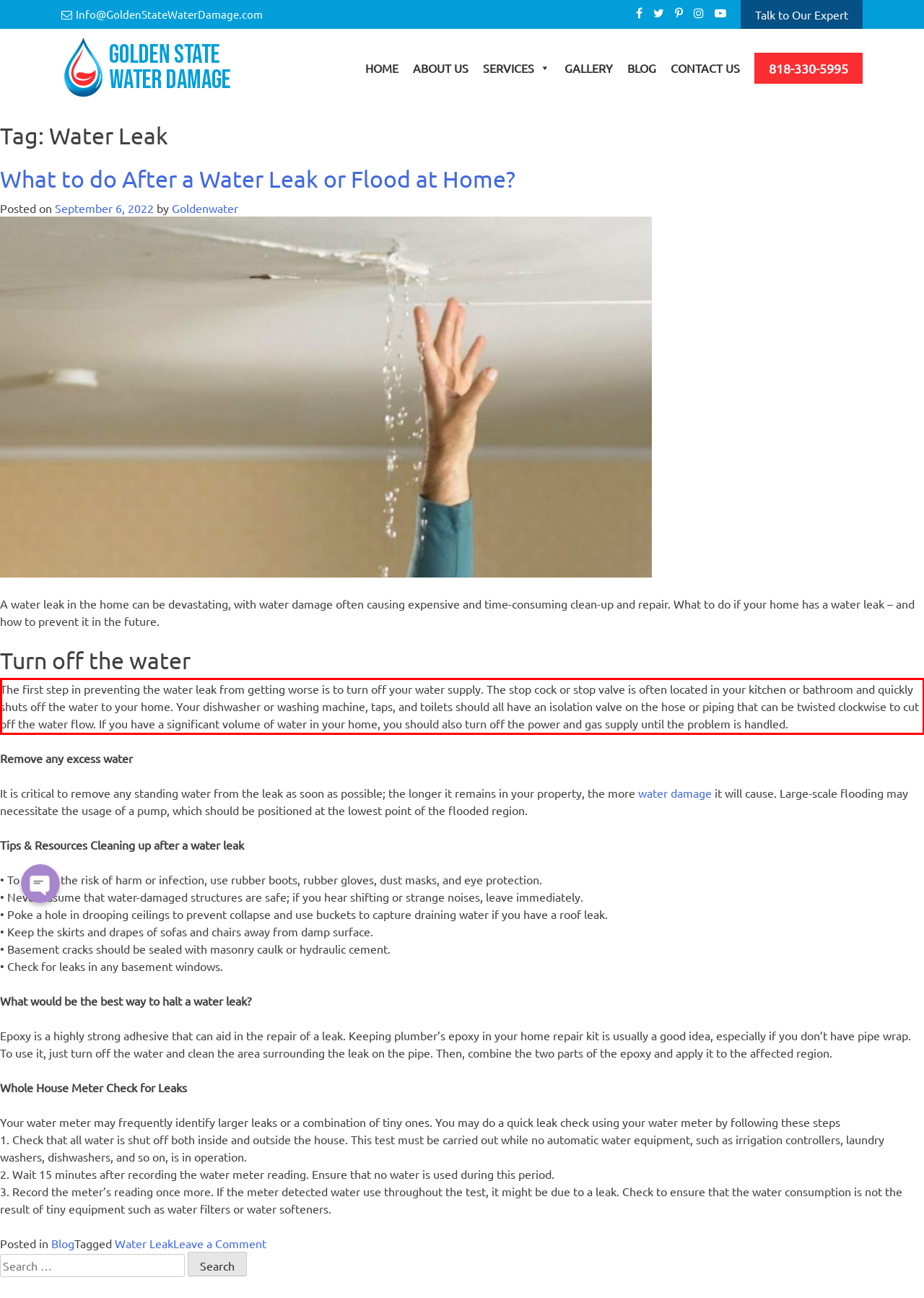You are provided with a screenshot of a webpage that includes a red bounding box. Extract and generate the text content found within the red bounding box.

The first step in preventing the water leak from getting worse is to turn off your water supply. The stop cock or stop valve is often located in your kitchen or bathroom and quickly shuts off the water to your home. Your dishwasher or washing machine, taps, and toilets should all have an isolation valve on the hose or piping that can be twisted clockwise to cut off the water flow. If you have a significant volume of water in your home, you should also turn off the power and gas supply until the problem is handled.